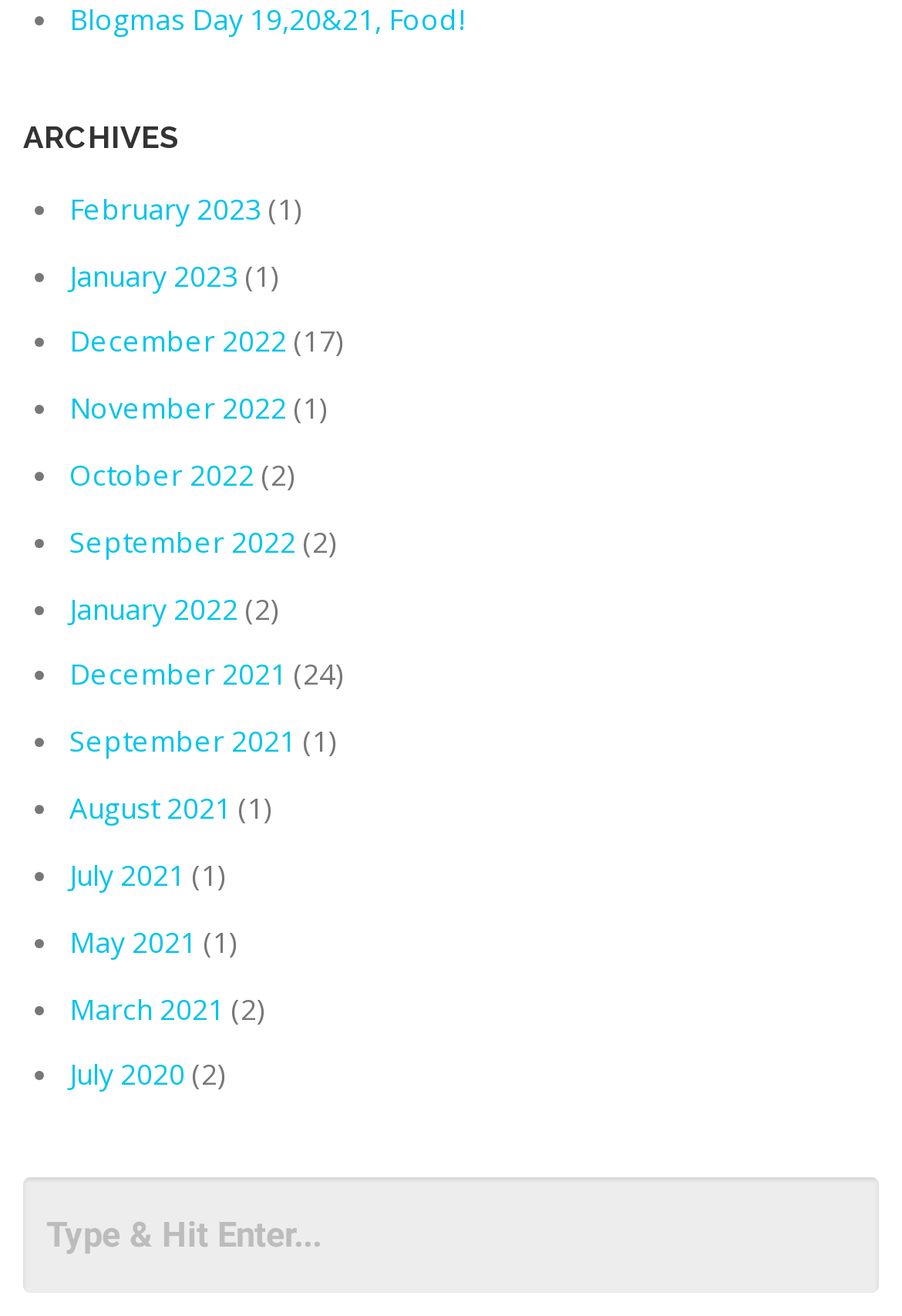What is the purpose of the search box?
Provide a detailed and well-explained answer to the question.

I saw a search box at the bottom of the page with a tab list and a searchbox labeled 'Search', which suggests that it is used to search for content within the blog.